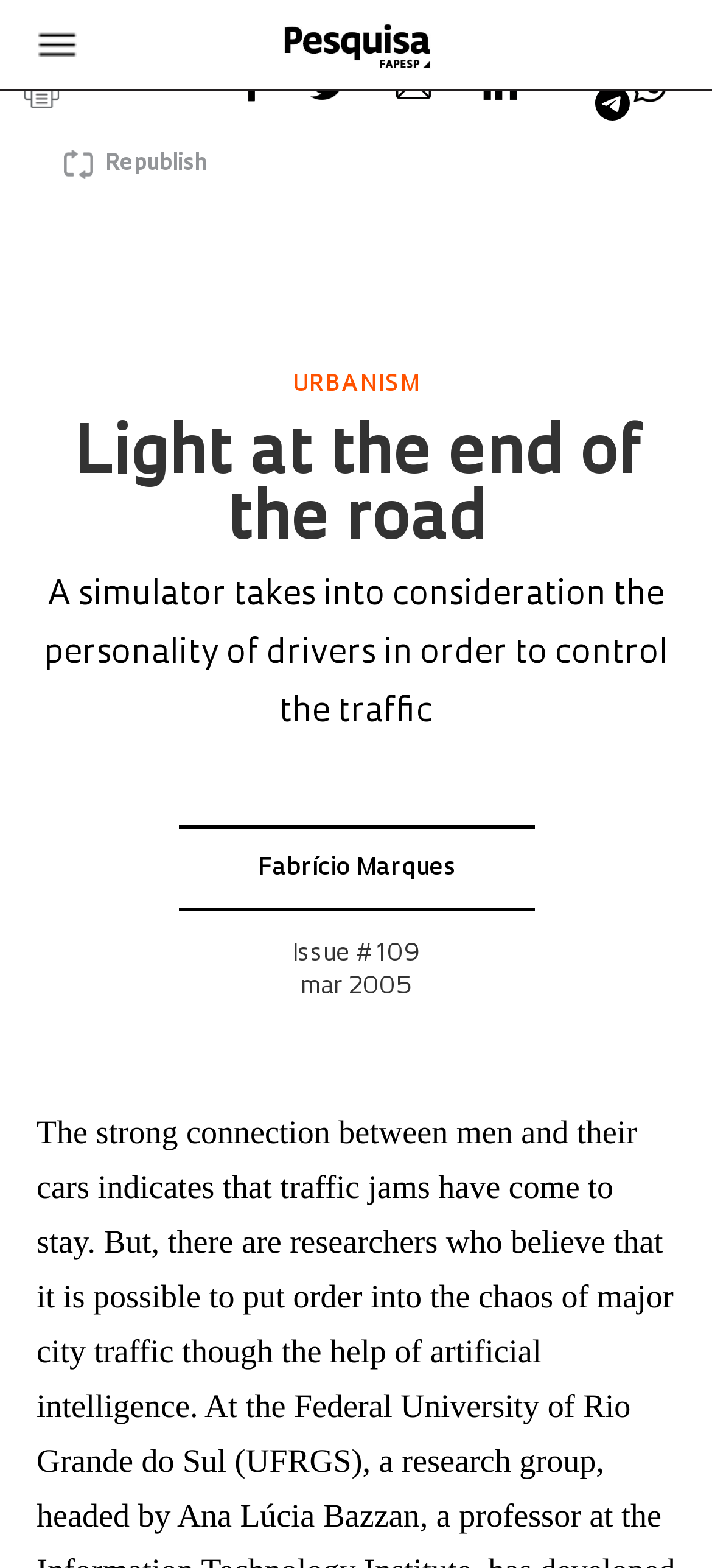What social media platforms can the article be shared on?
Provide an in-depth and detailed answer to the question.

The social media platforms that the article can be shared on can be inferred from the links 'Share on Facebook', 'Tweet about this on Twitter', 'Share on LinkedIn', and 'Share on Whatsapp' which suggest that the article can be shared on these platforms.